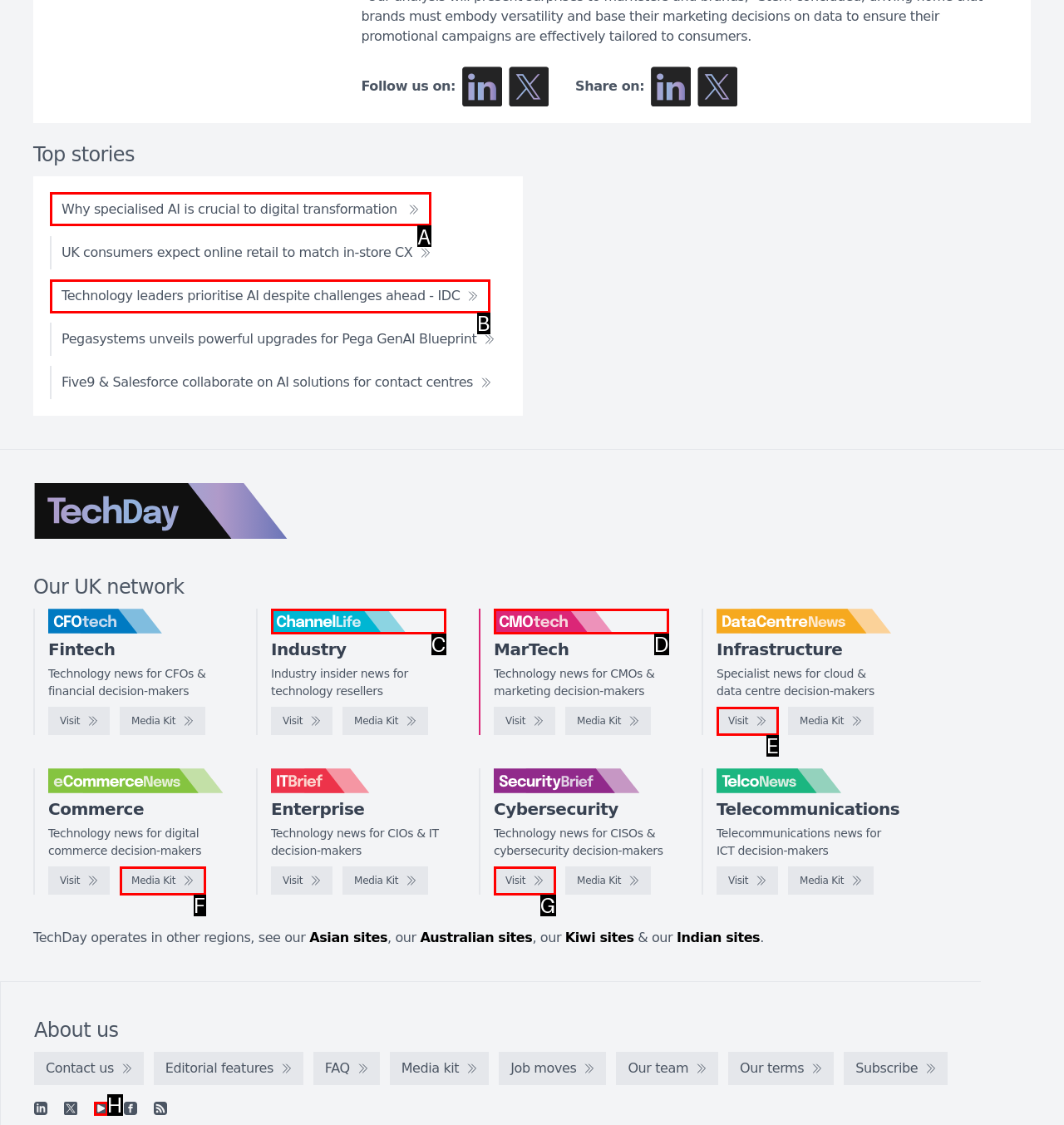To complete the instruction: Read the article 'Why specialised AI is crucial to digital transformation', which HTML element should be clicked?
Respond with the option's letter from the provided choices.

A